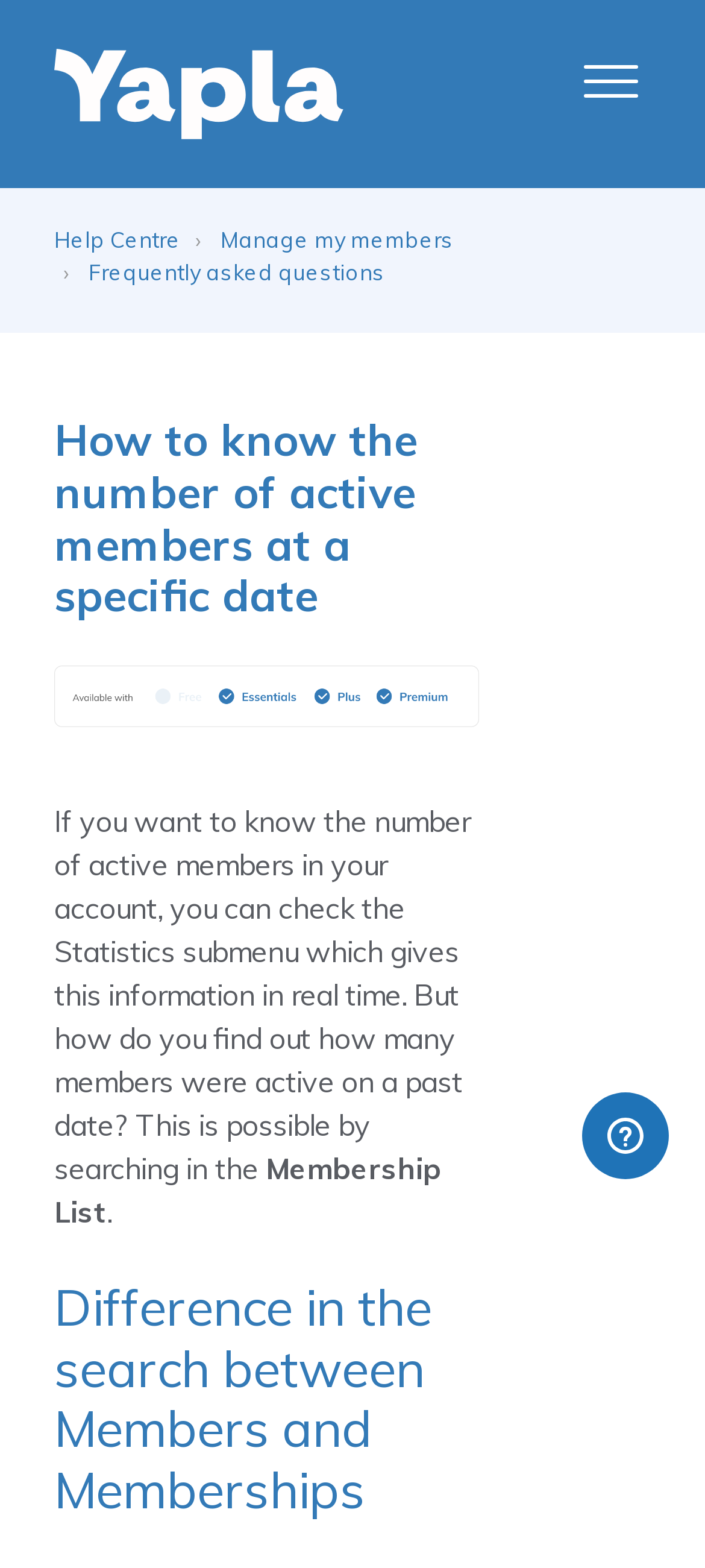Predict the bounding box of the UI element that fits this description: "Manage my members".

[0.313, 0.144, 0.644, 0.161]